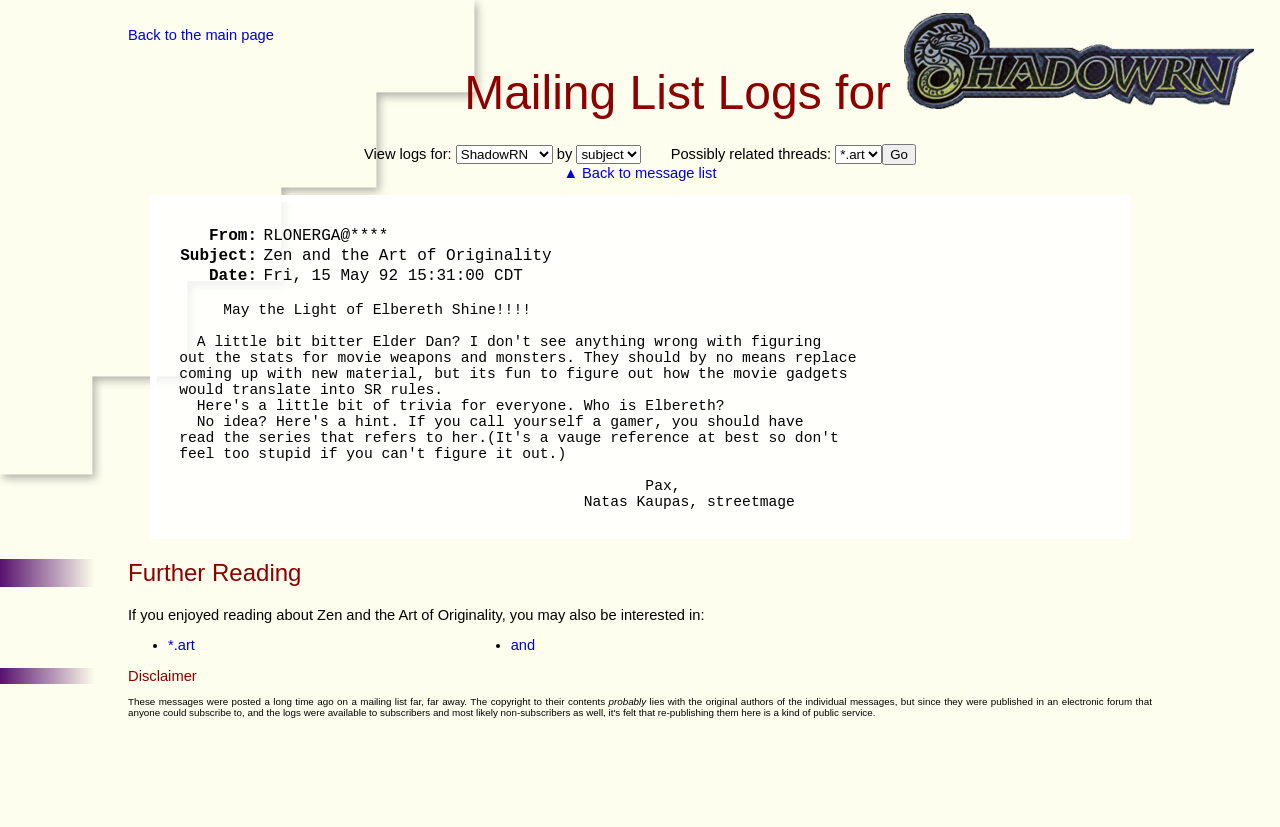Please indicate the bounding box coordinates for the clickable area to complete the following task: "Click on a related thread". The coordinates should be specified as four float numbers between 0 and 1, i.e., [left, top, right, bottom].

[0.131, 0.771, 0.152, 0.79]